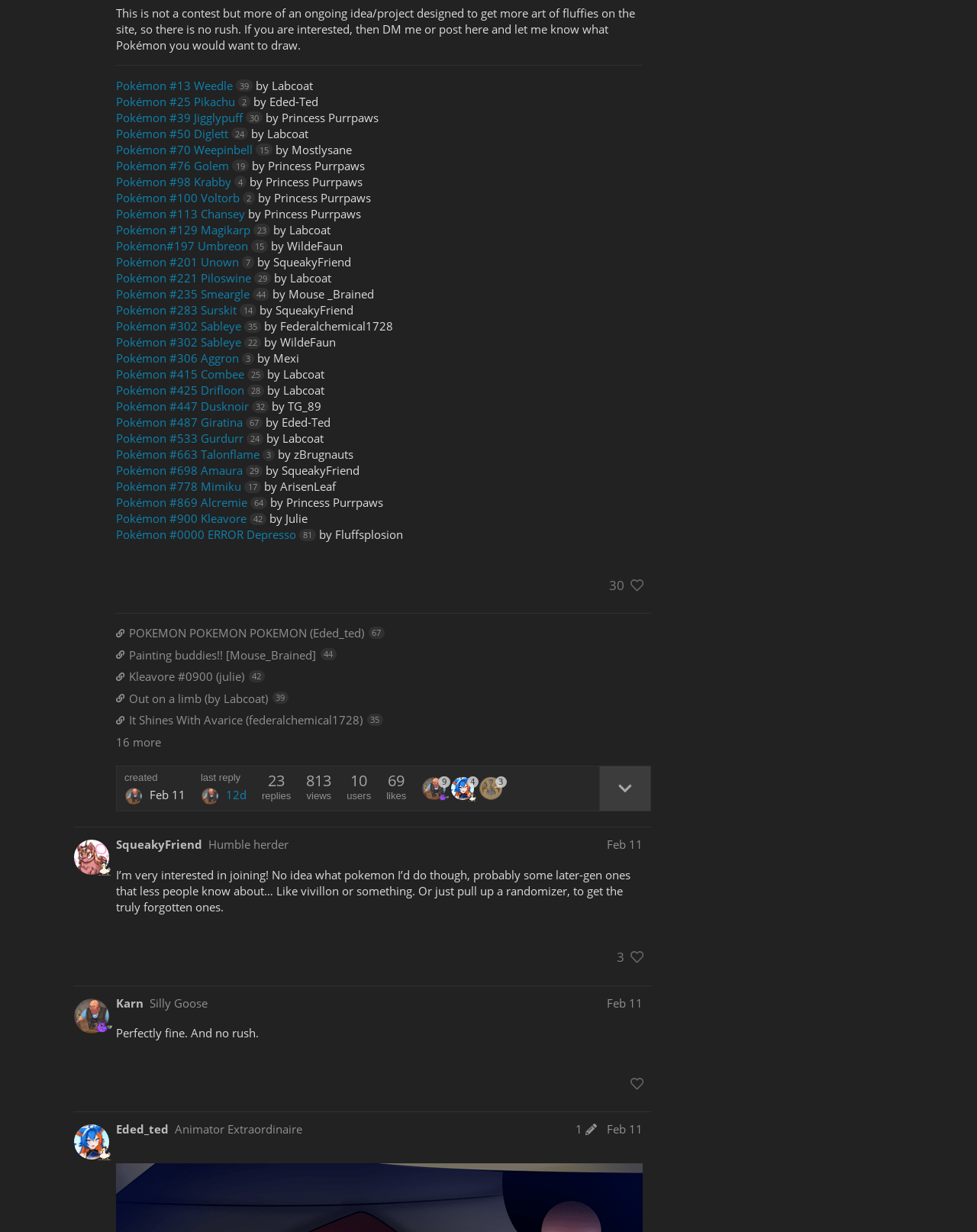Provide a short answer to the following question with just one word or phrase: Who drew the most Pokémon on this page?

Labcoat